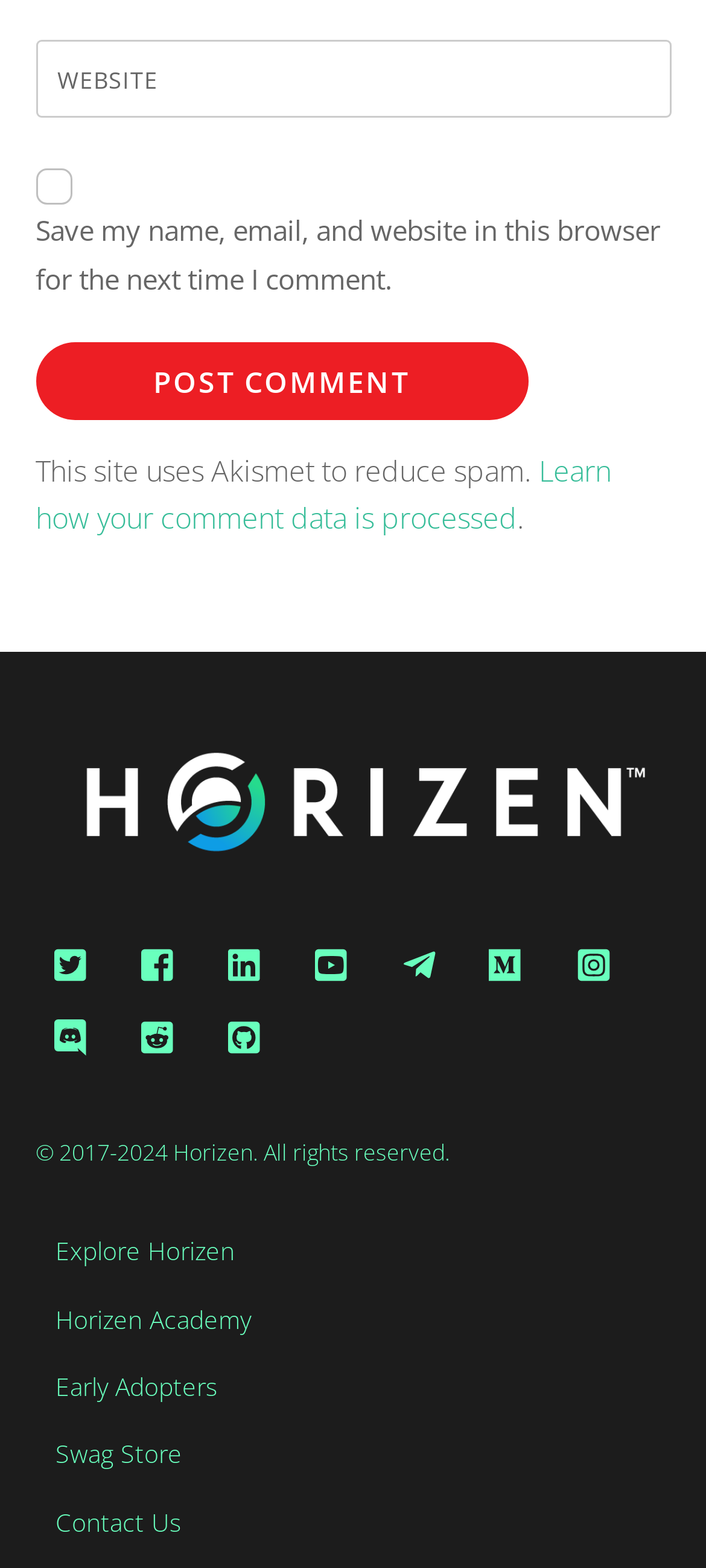Please locate the clickable area by providing the bounding box coordinates to follow this instruction: "Enter website".

[0.05, 0.026, 0.95, 0.076]